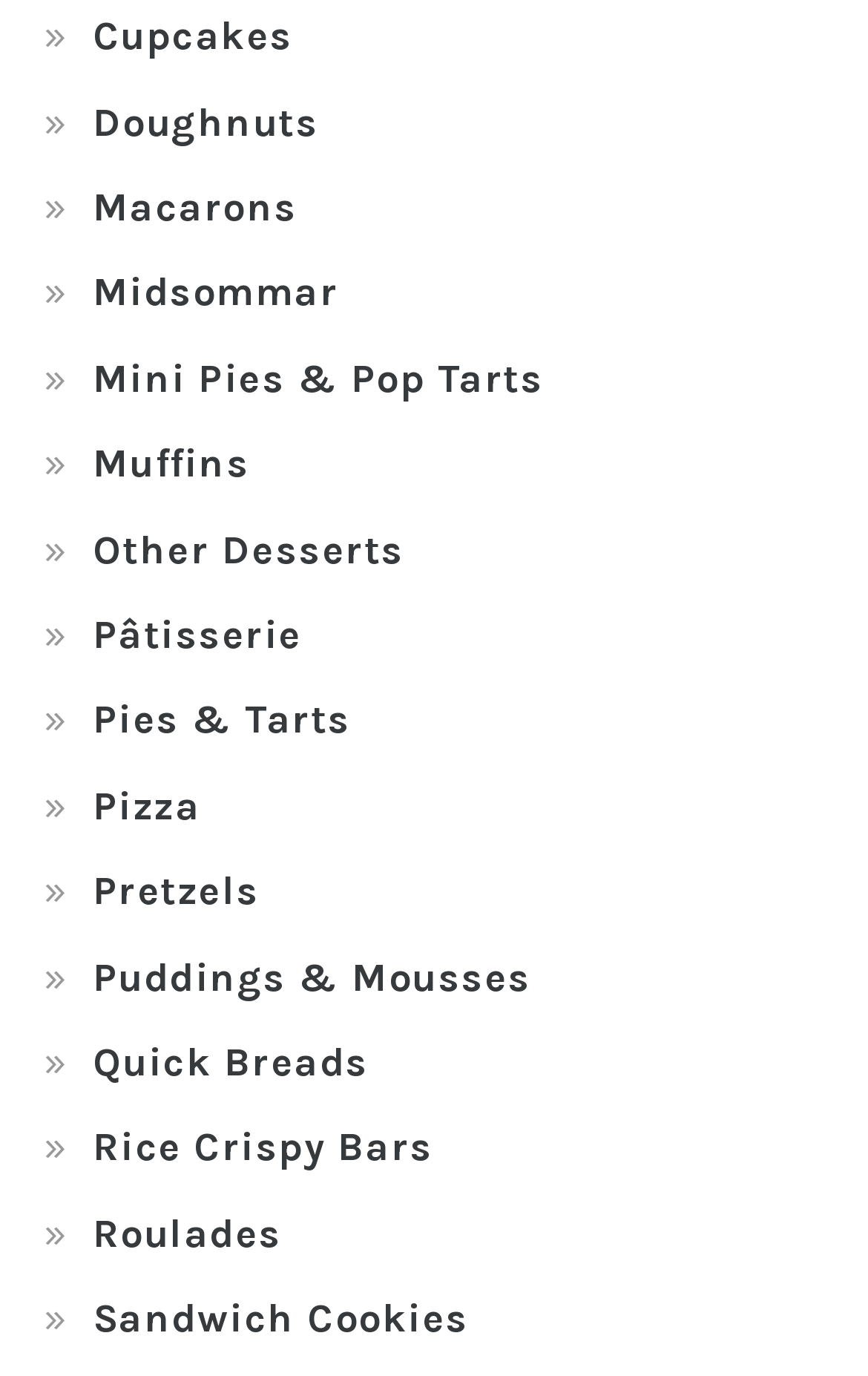Provide the bounding box coordinates of the section that needs to be clicked to accomplish the following instruction: "View the author's profile."

None